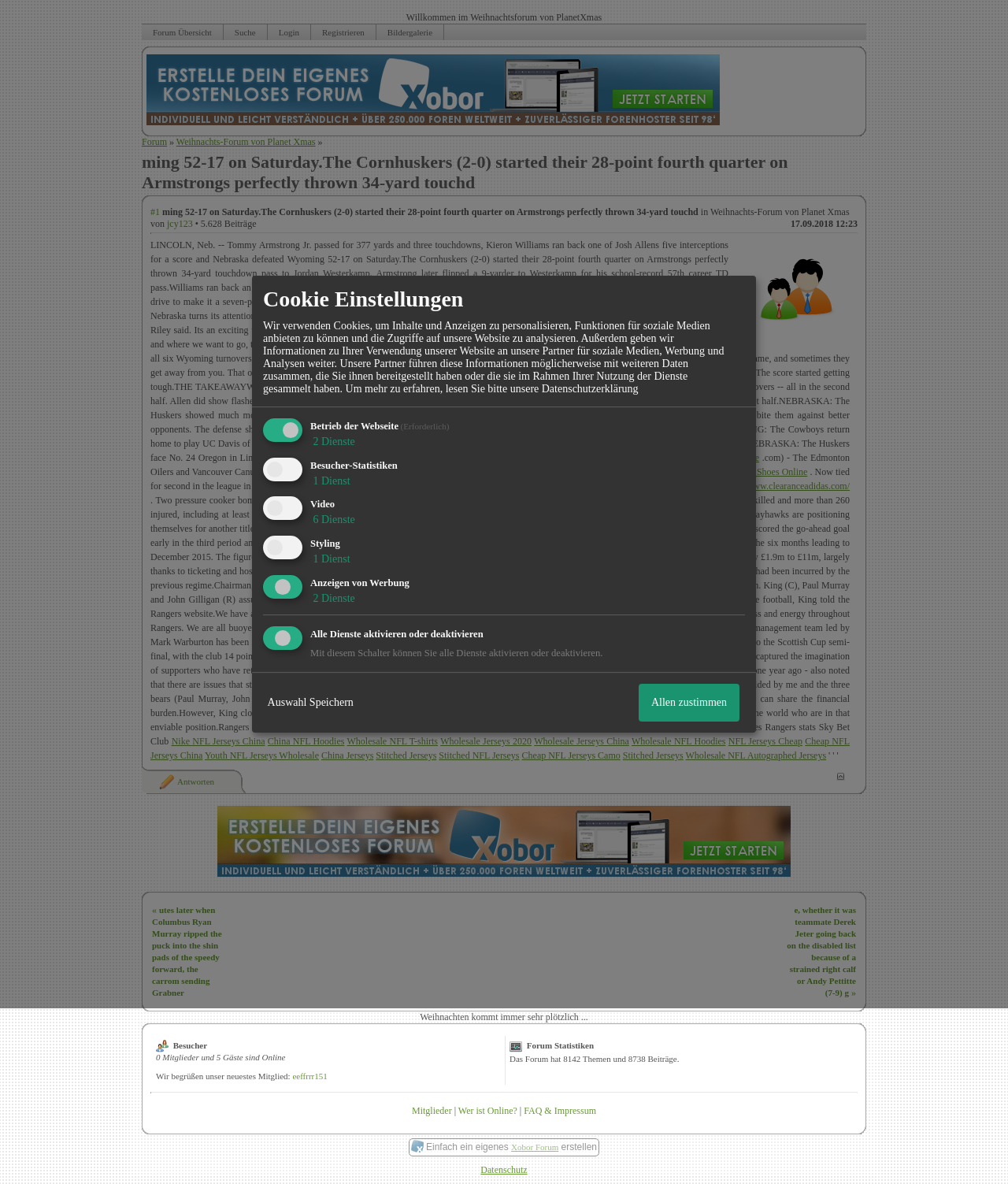Explain the webpage's design and content in an elaborate manner.

The webpage appears to be a forum or discussion board, with a mix of sports-related news articles and advertisements. At the top, there is a table with links to various sections of the forum, including "Forum Übersicht", "Suche", "Login", "Registrieren", and "Bildergalerie". Below this, there is a heading that reads "ming 52-17 on Saturday. The Cornhuskers (2-0) started their 28-point fourth quarter on Armstrongs perfectly thrown 34-yard touchdown pass to Jordan Westerkamp."

The main content of the page is divided into several sections. On the left side, there are several news articles related to sports, including a report on a football game between Nebraska and Wyoming, and another on a hockey game between the Edmonton Oilers and Vancouver Canucks. Each article has a brief summary and a link to read more.

On the right side, there are several advertisements and links to other websites, including ones for Adidas shoes, NFL jerseys, and wholesale sports apparel. There are also links to create a forum or discussion board, and to register or log in to the website.

At the bottom of the page, there is a table with statistics about the forum, including the number of topics and posts, and a list of online members and guests. There is also a separator line, followed by links to various sections of the website, including "Mitglieder", "Wer ist Online?", and "FAQ & Impressum".